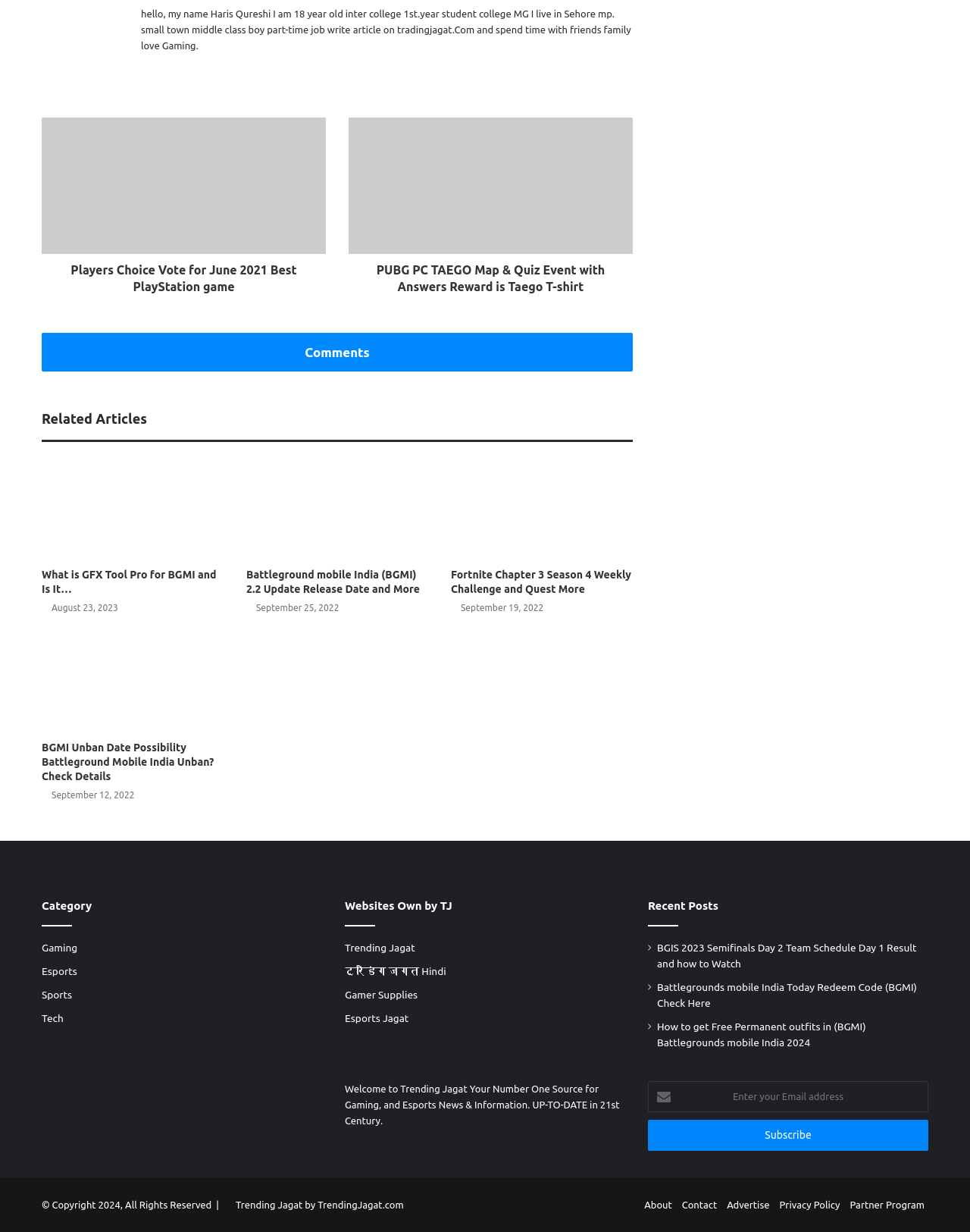What is the category of the article 'PUBG PC TAEGO Map & Quiz Event with Answers Reward is Taego T-shirt'?
Please respond to the question with a detailed and thorough explanation.

The article 'PUBG PC TAEGO Map & Quiz Event with Answers Reward is Taego T-shirt' is categorized under gaming, as it is related to a popular online game, PUBG.